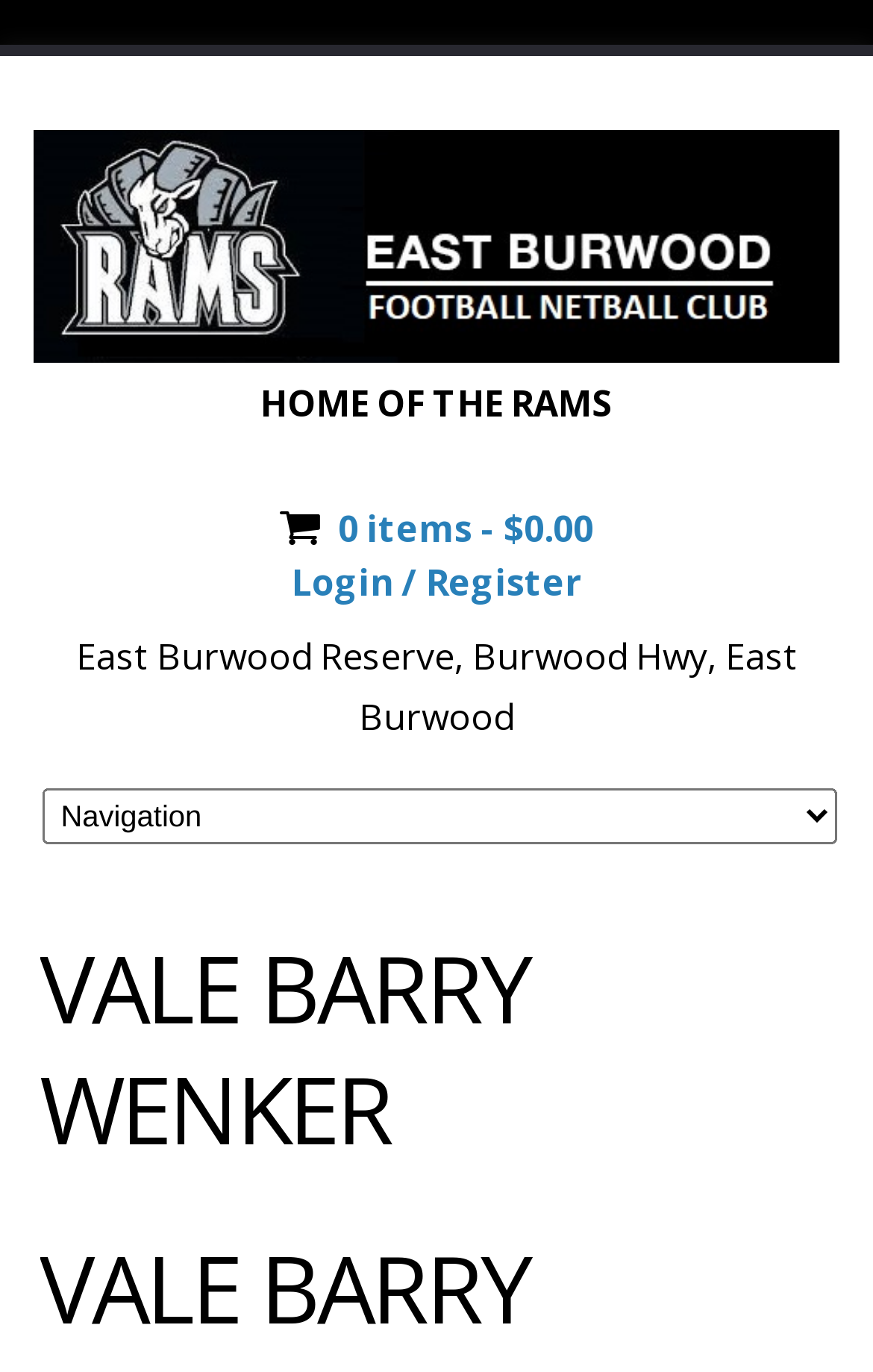Illustrate the webpage thoroughly, mentioning all important details.

The webpage is dedicated to the East Burwood Football Netball Club, with a focus on paying tribute to the late Barry Wenker, a club legend. At the top left of the page, there is a link to the East Burwood Football Club, accompanied by an image of the club's logo. Next to it, a heading reads "HOME OF THE RAMS". 

On the top right side of the page, there are two links: one indicating that there are no items in the shopping cart, and another for logging in or registering. Below these links, the address of the East Burwood Reserve is displayed.

Further down the page, a dropdown menu is located, although it is not expanded. The main content of the page is headed by a title "VALE BARRY WENKER", which takes up a significant portion of the page, indicating that the page is primarily a tribute to Barry Wenker.